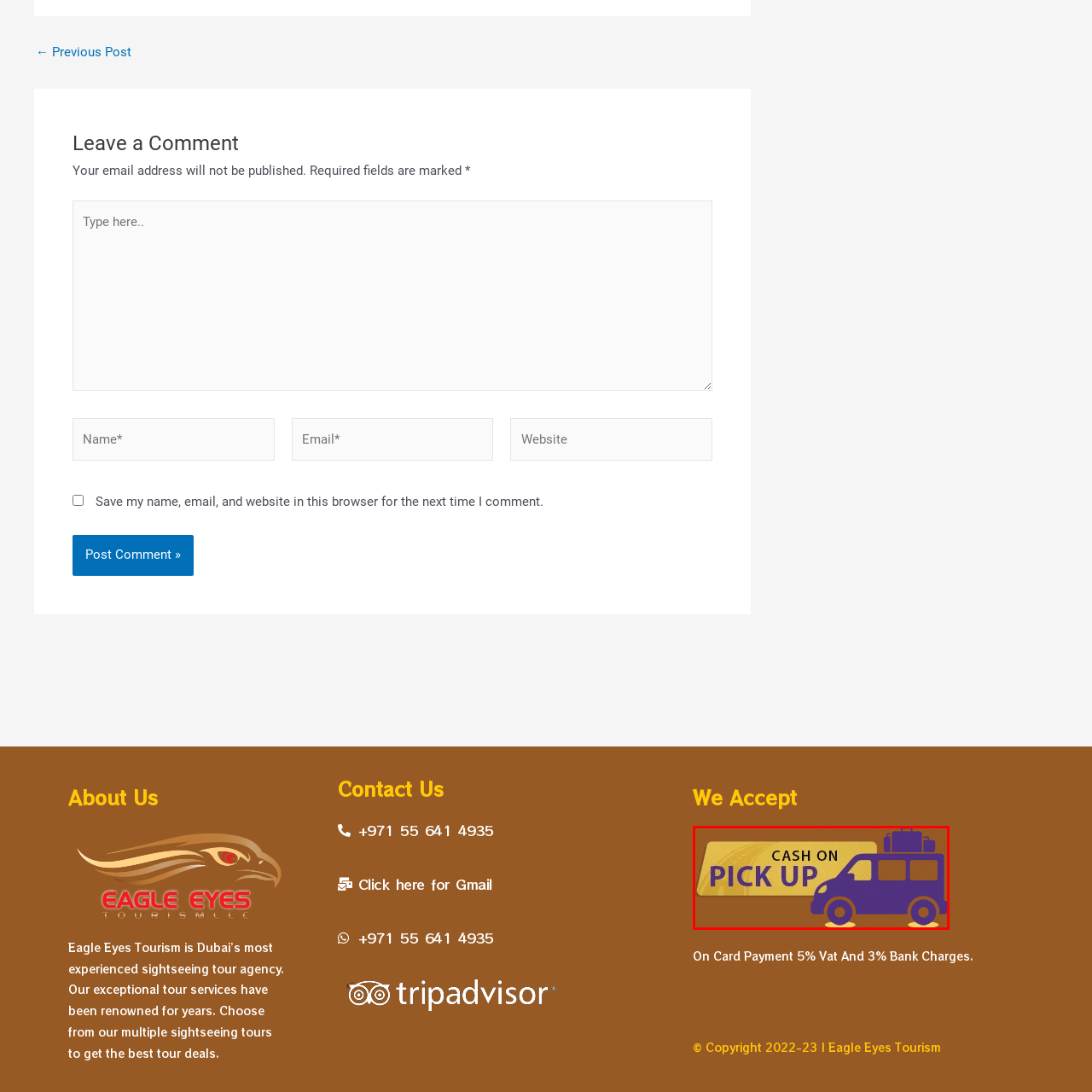What is the purpose of the luggage on the vehicle?
Take a look at the image highlighted by the red bounding box and provide a detailed answer to the question.

The luggage on top of the vehicle is an additional design element that reinforces the travel theme, making it clear that the company is offering services related to transportation and travel.